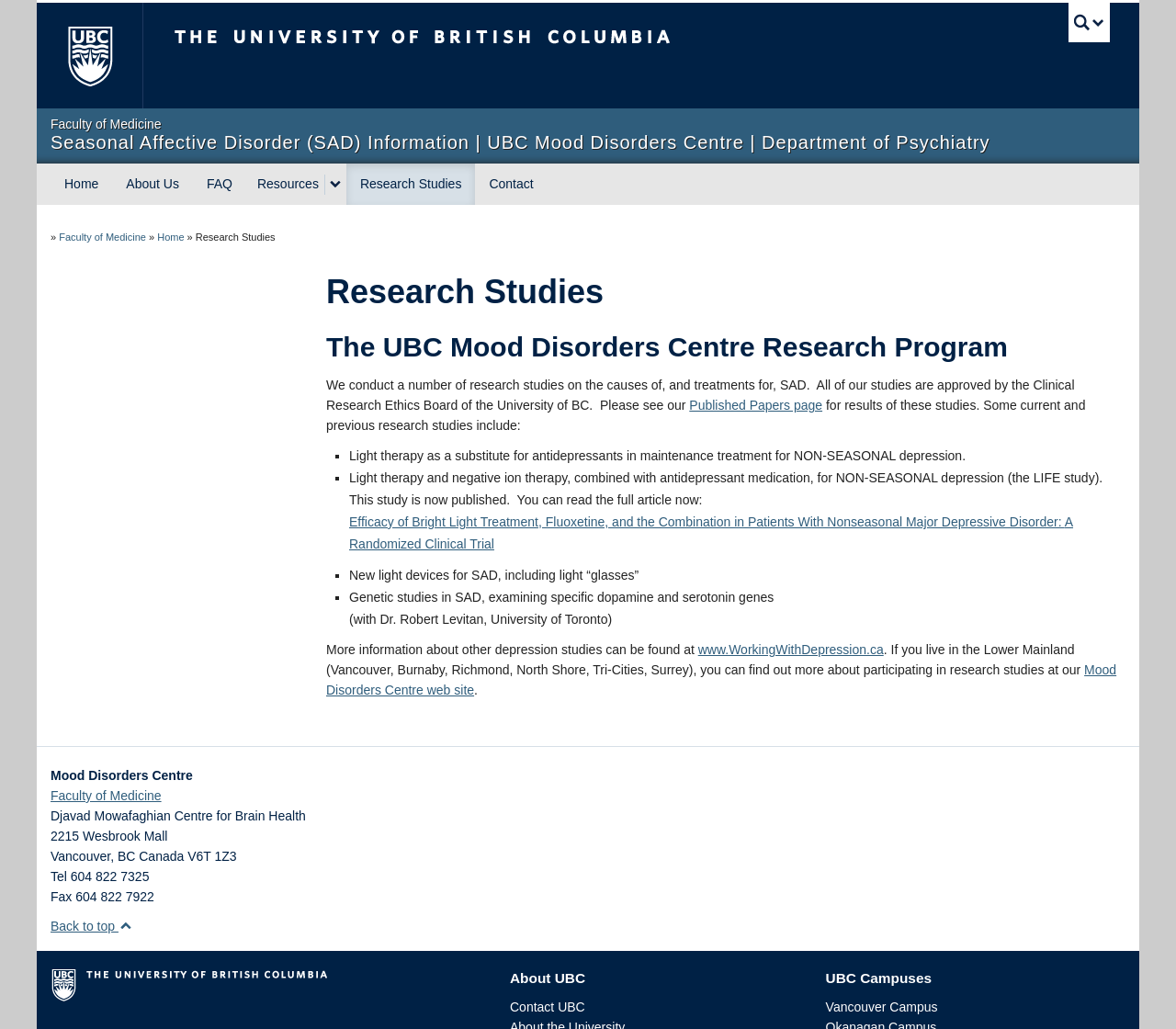Please indicate the bounding box coordinates of the element's region to be clicked to achieve the instruction: "search". Provide the coordinates as four float numbers between 0 and 1, i.e., [left, top, right, bottom].

[0.043, 0.027, 0.957, 0.064]